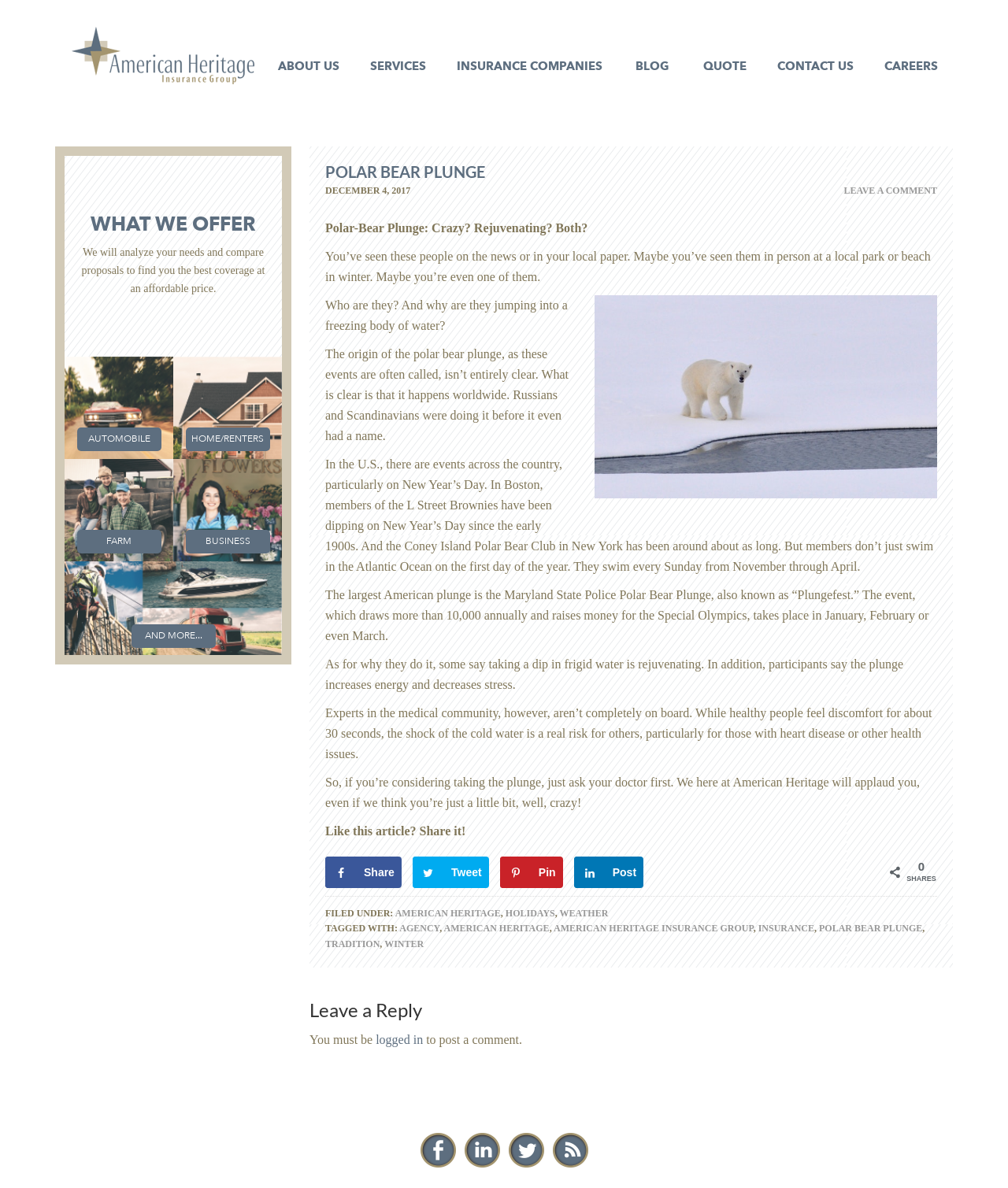Determine the bounding box coordinates of the element that should be clicked to execute the following command: "Click on LEAVE A COMMENT".

[0.837, 0.156, 0.93, 0.165]